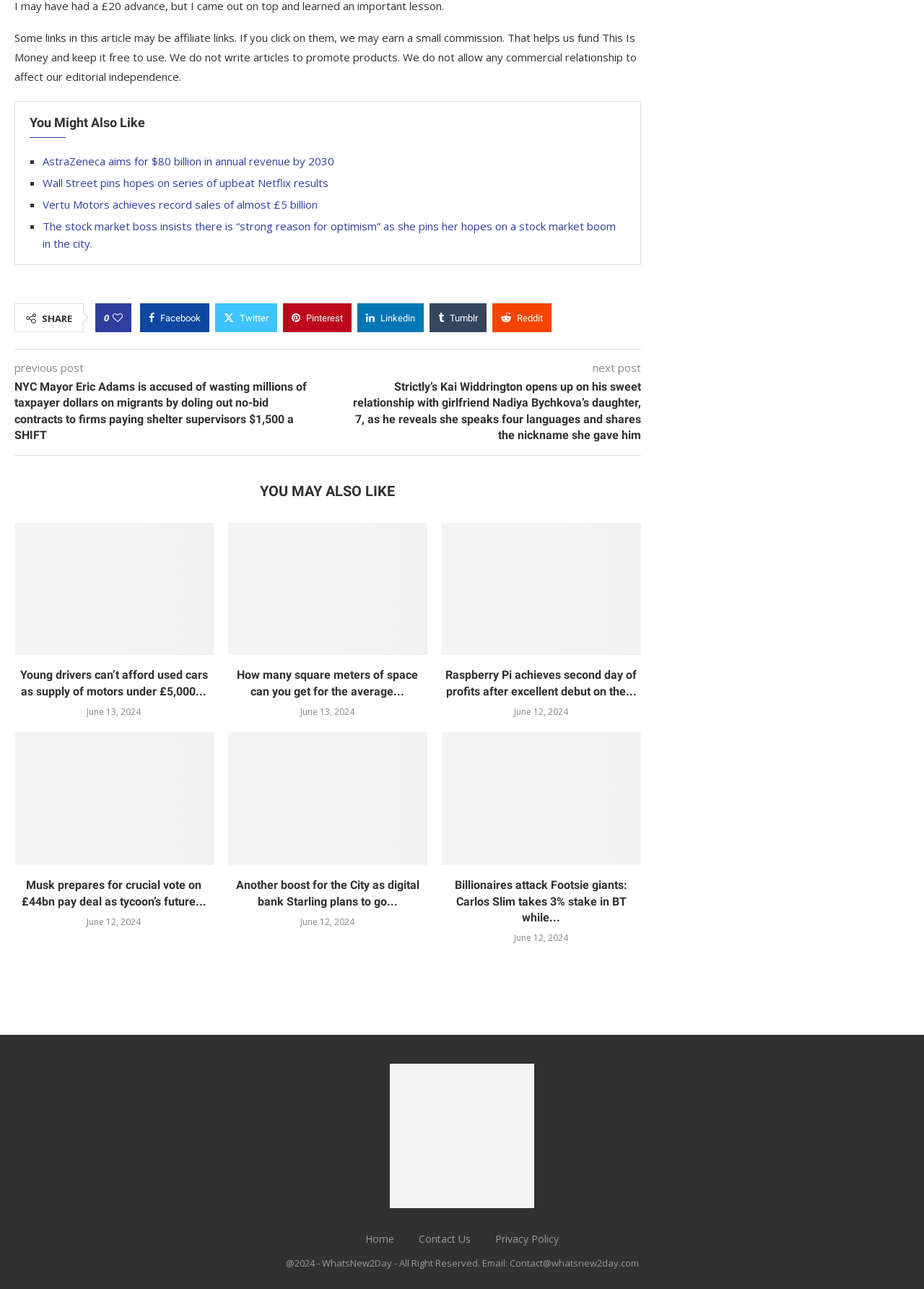What is the topic of the article with the heading 'YOU MAY ALSO LIKE'? Based on the screenshot, please respond with a single word or phrase.

Various news